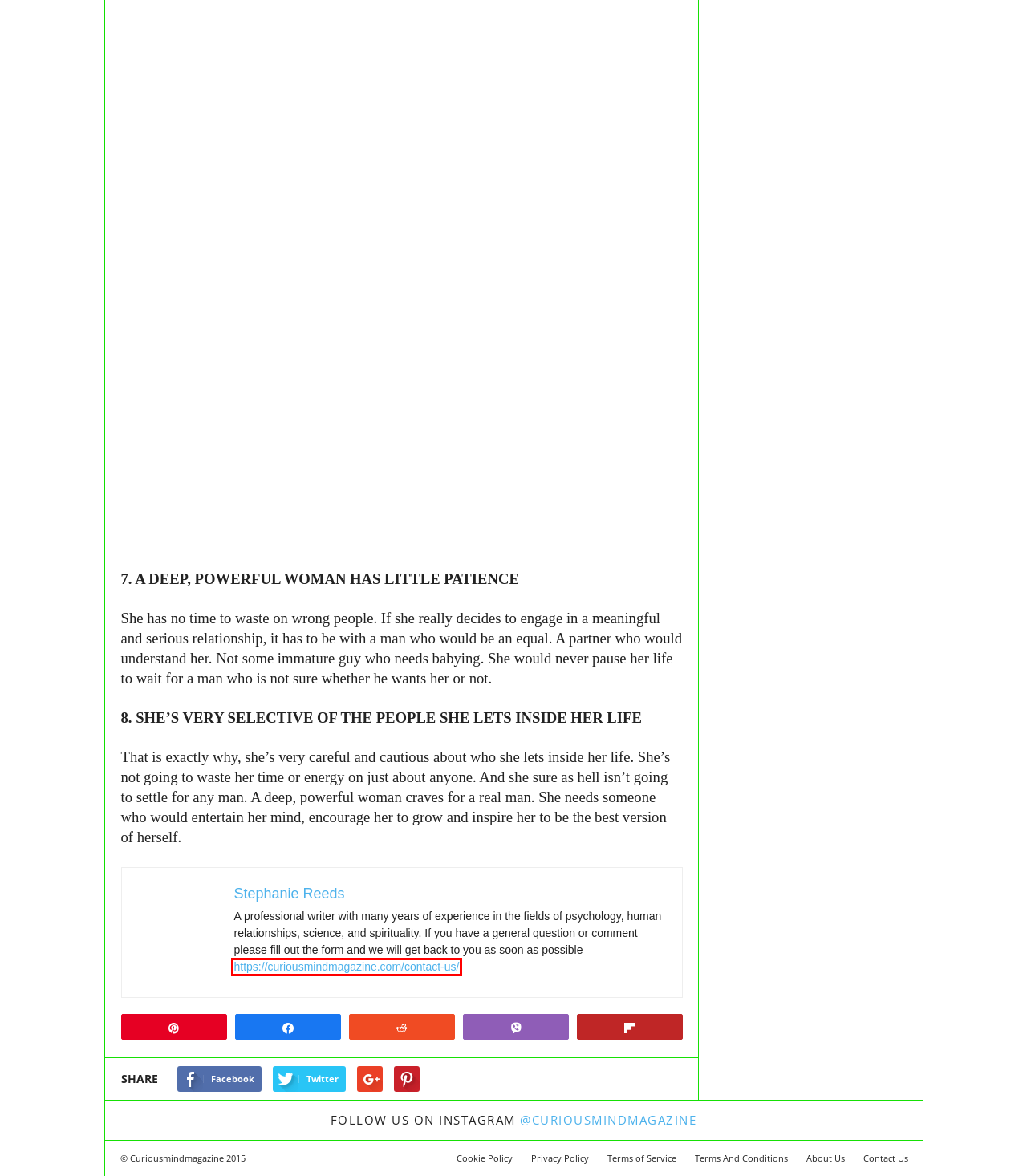You have a screenshot of a webpage where a red bounding box highlights a specific UI element. Identify the description that best matches the resulting webpage after the highlighted element is clicked. The choices are:
A. Contact Us
B. Privacy Policy - Curious Mind Magazine
C. Terms And Conditions - Curious Mind Magazine
D. Terms of Service Archives - Curious Mind Magazine
E. Cookie Policy - Curious Mind Magazine
F. Spiritual
G. About Us - Curious Mind Magazine
H. Reviews Archives - Curious Mind Magazine

A